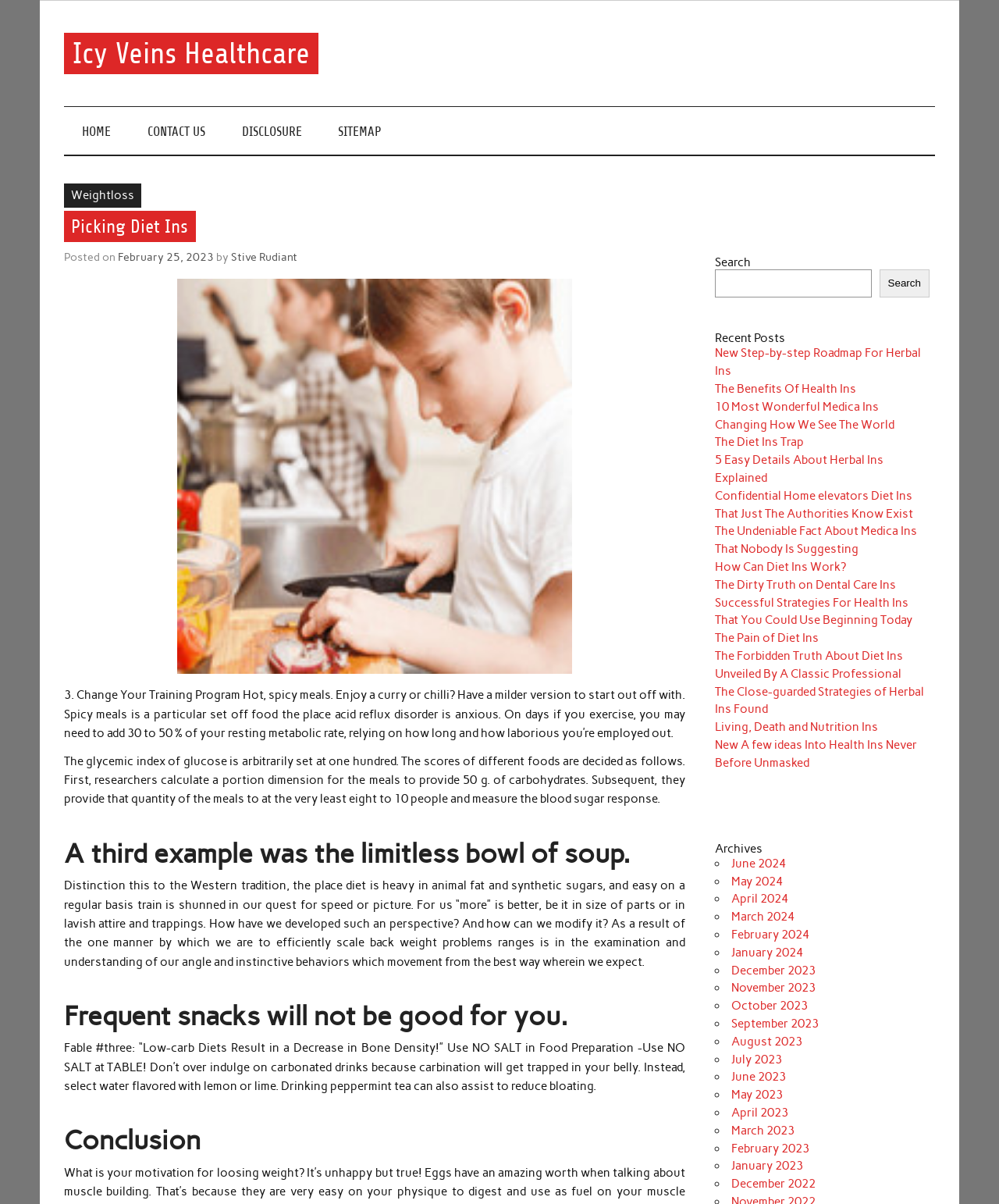What is the topic of the article 'Picking Diet Ins'?
Identify the answer in the screenshot and reply with a single word or phrase.

Healthy eating and nutrition